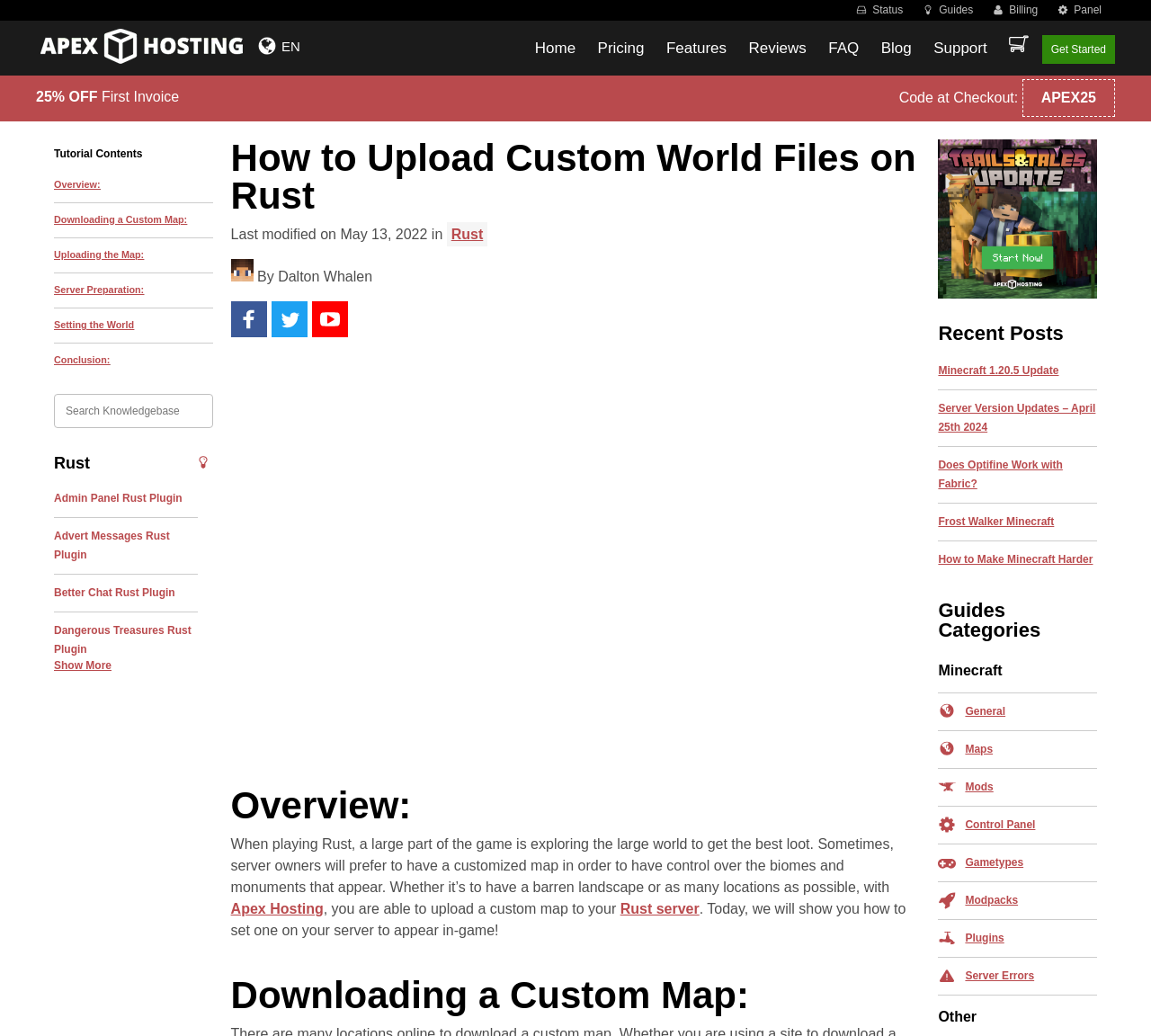What is the discount code mentioned on this webpage? Analyze the screenshot and reply with just one word or a short phrase.

APEX25